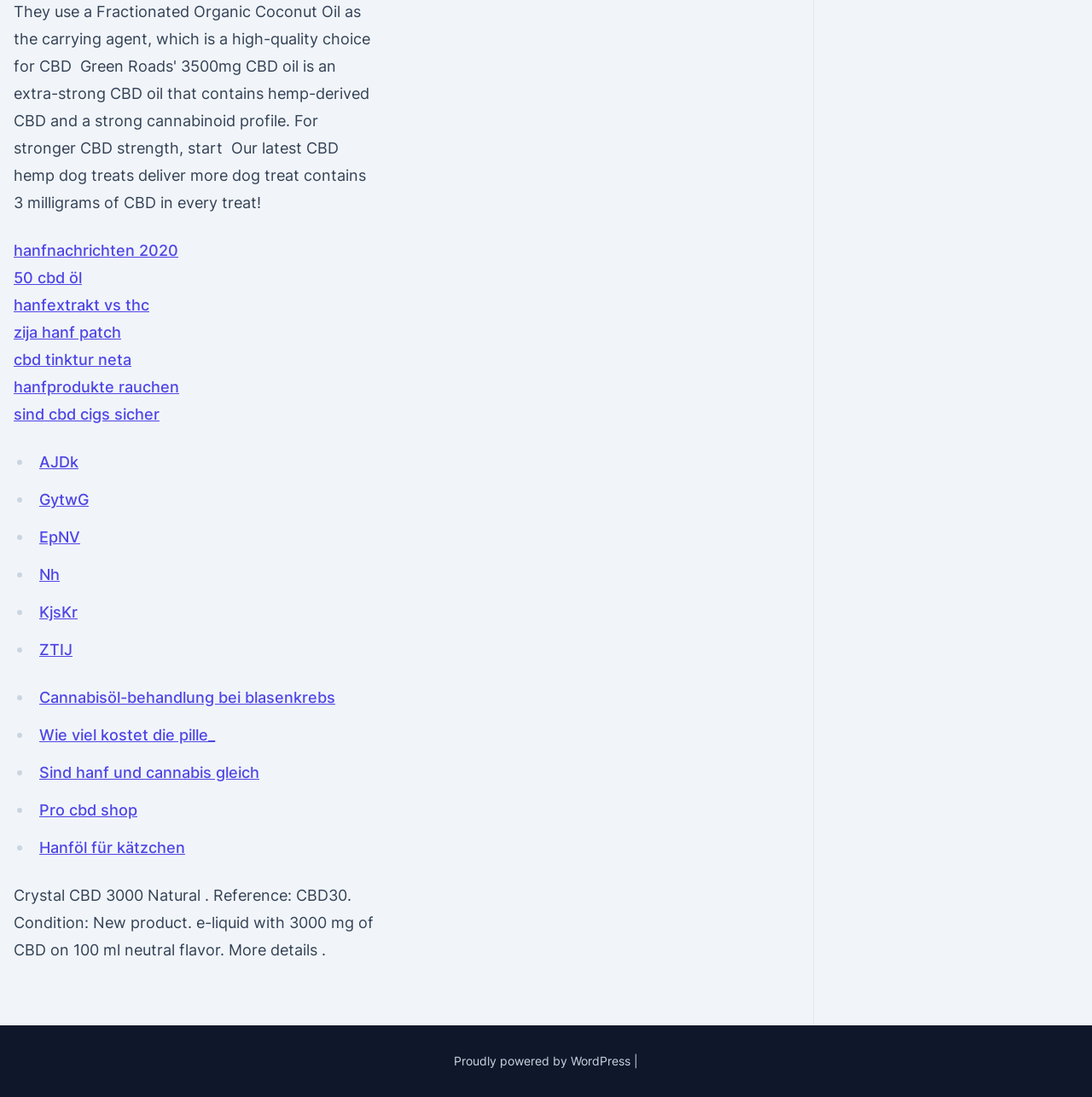What is the condition of the product?
Answer the question with a single word or phrase, referring to the image.

New product